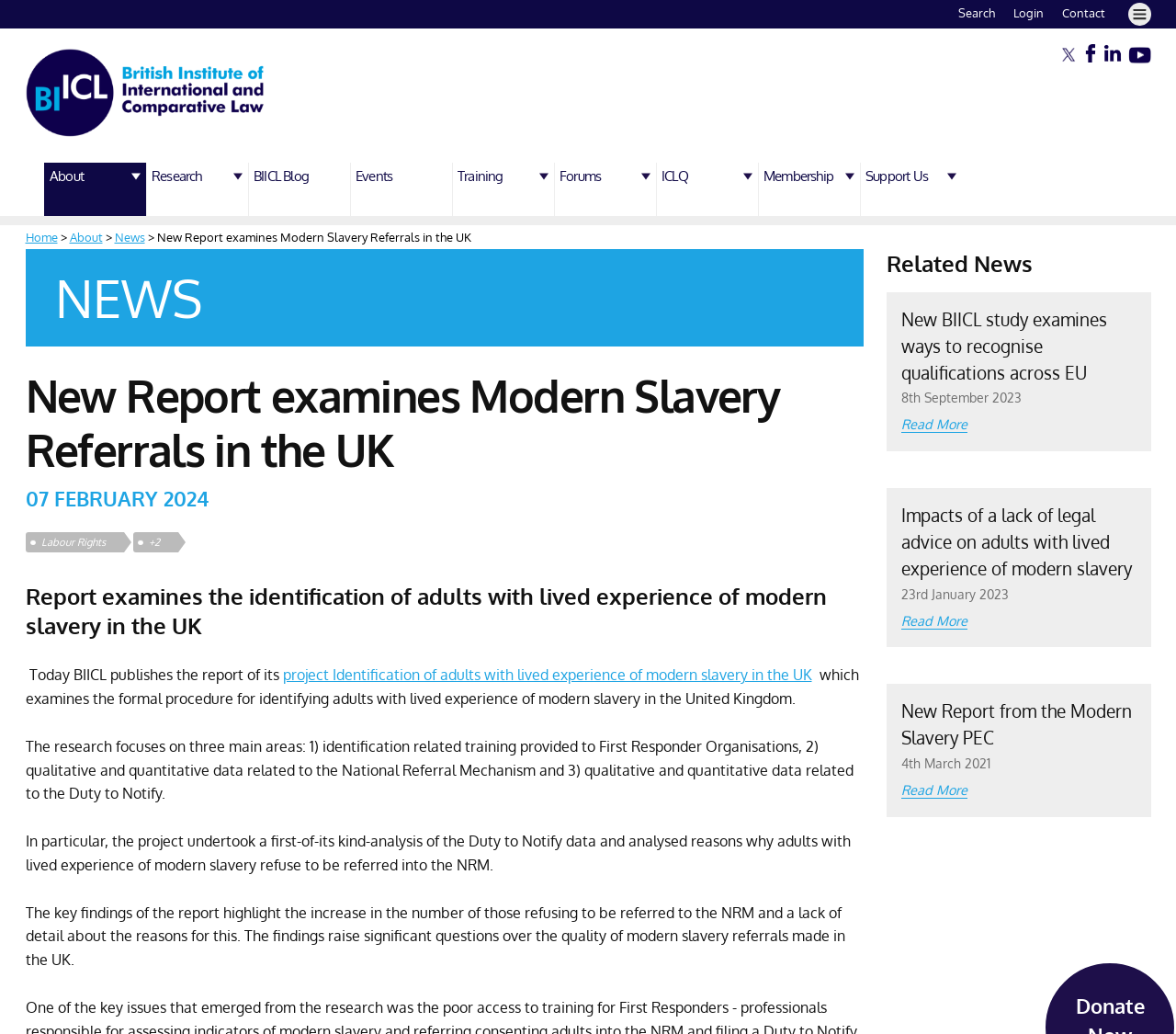Please analyze the image and give a detailed answer to the question:
How many related news articles are there?

I counted the number of heading elements in the 'Related News' section of the webpage, which are 'New BIICL study examines ways to recognise qualifications across EU', 'Impacts of a lack of legal advice on adults with lived experience of modern slavery', and 'New Report from the Modern Slavery PEC'.